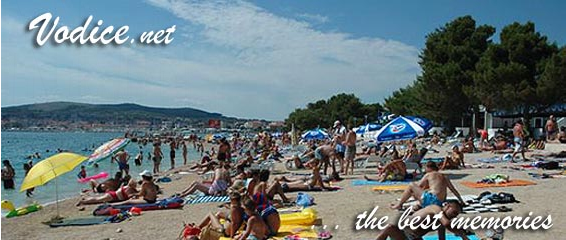Detail all significant aspects of the image you see.

This vibrant image captures a lively beach scene at Vodice, Croatia, showcasing the stunning Dalmatian coastline. Sunbathers bask in the warm sun on a sandy shore, surrounded by colorful beach towels and umbrellas. Families and friends enjoy the picturesque landscape, with the gentle waves of the Adriatic Sea lapping at the shore and a backdrop of lush green trees standing tall. In the distance, small towns dot the coastal line, enhancing the charm of this summer oasis. The playful text overlay reads “Vodice.net” and “the best memories,” inviting visitors to create their own unforgettable experiences in this idyllic destination.